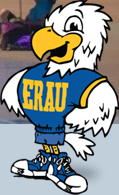Analyze the image and describe all the key elements you observe.

The image features the mascot of Embry-Riddle Aeronautical University, depicted as a cheerful eagle wearing a bright blue jersey adorned with "ERAU" in bold yellow letters. The mascot stands proudly with a friendly smile, showcasing its vibrant personality. Accompanied by blue athletic shoes, the design emphasizes school spirit and a sense of community within the university. This illustration likely represents the energetic and spirited atmosphere at Embry-Riddle, reflecting the pride students and faculty take in their institution.